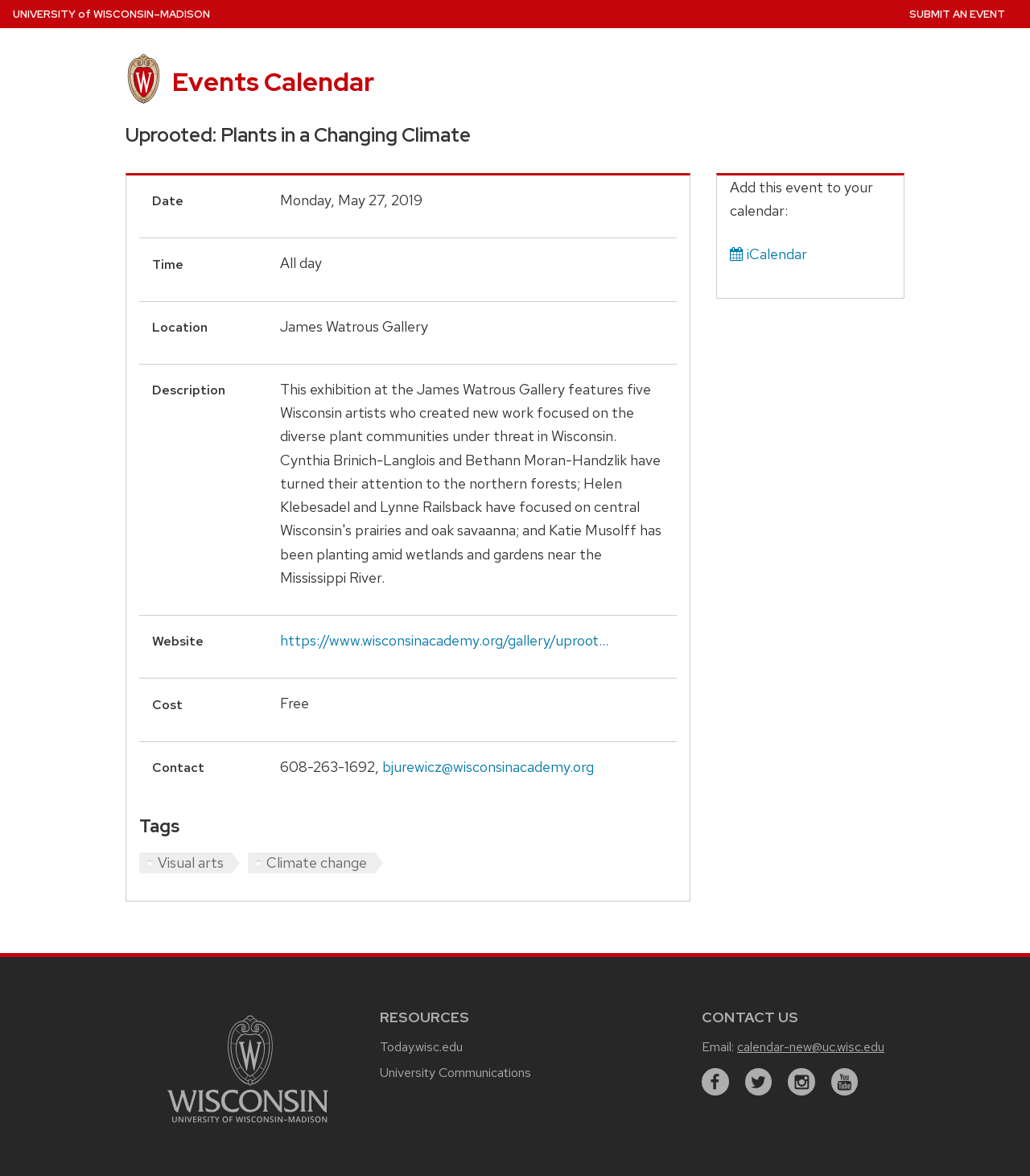What is the event title?
Please give a well-detailed answer to the question.

The event title is obtained from the heading element with the text 'Uprooted: Plants in a Changing Climate' which is located within the main content section of the webpage.